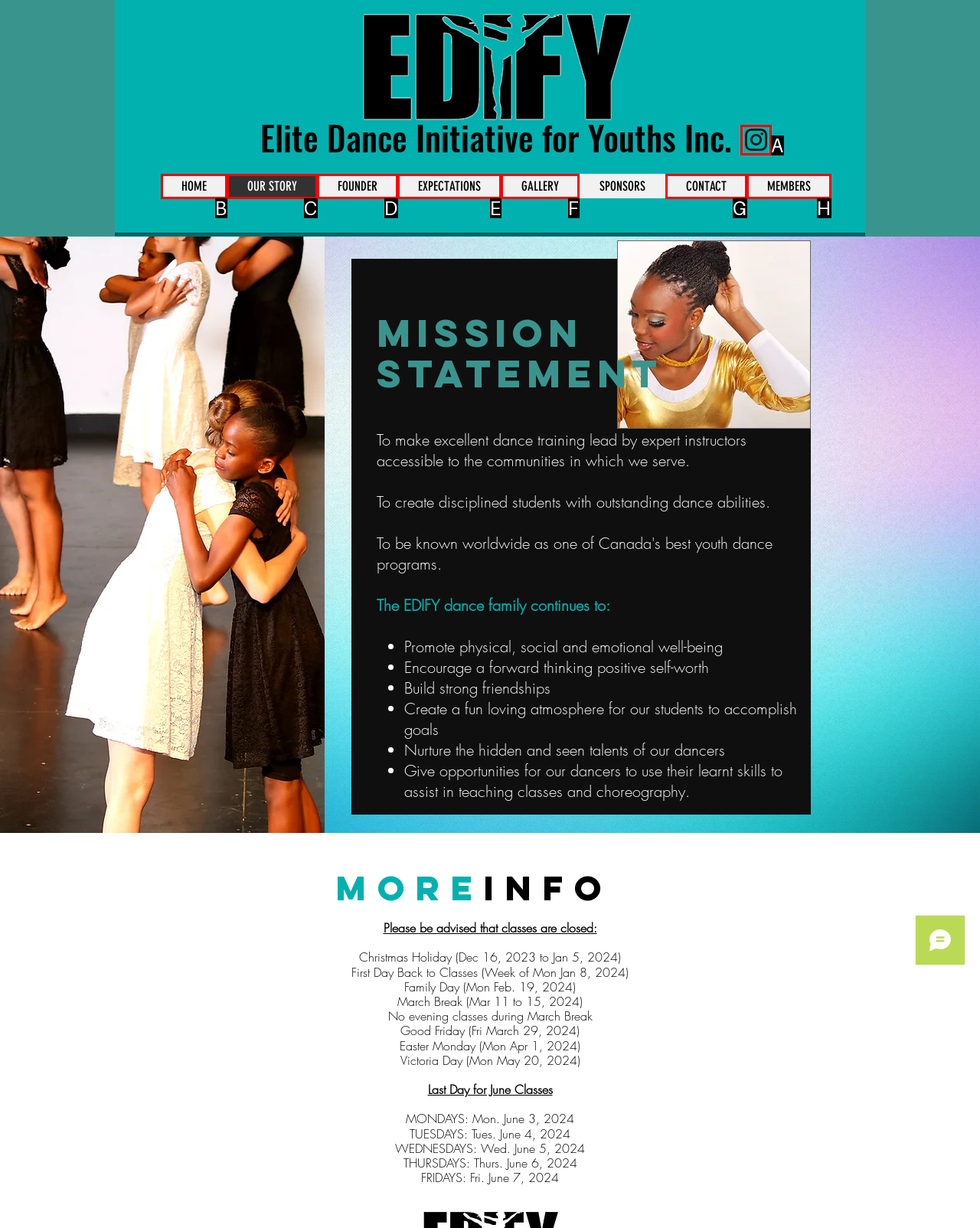Choose the HTML element you need to click to achieve the following task: Click the Instagram link
Respond with the letter of the selected option from the given choices directly.

A